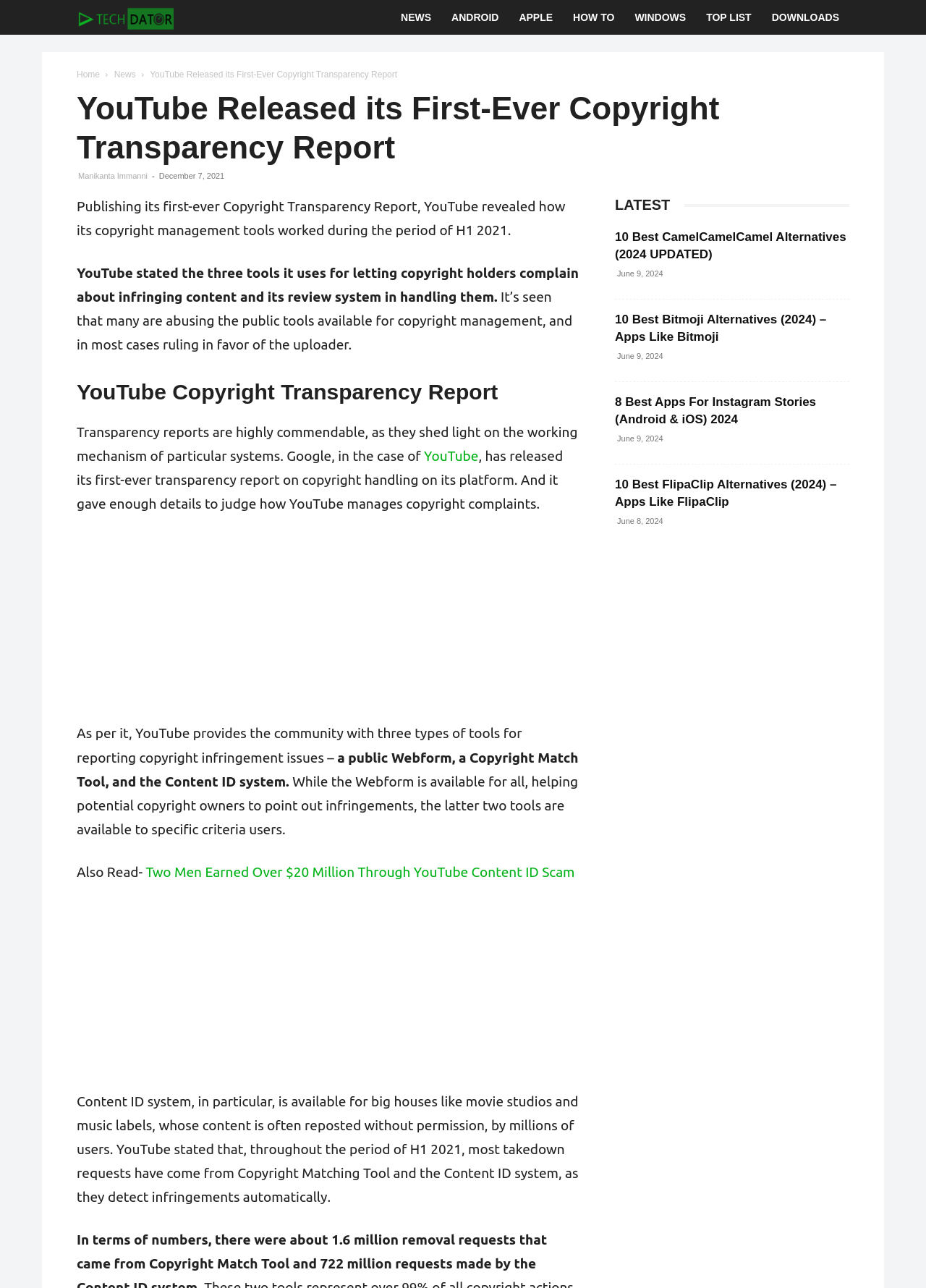Please reply with a single word or brief phrase to the question: 
What is the time period covered in YouTube's Copyright Transparency Report?

H1 2021